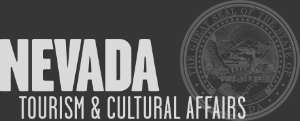What is integrated to the right of the text?
Please use the image to provide a one-word or short phrase answer.

Great Seal of the State of Nevada